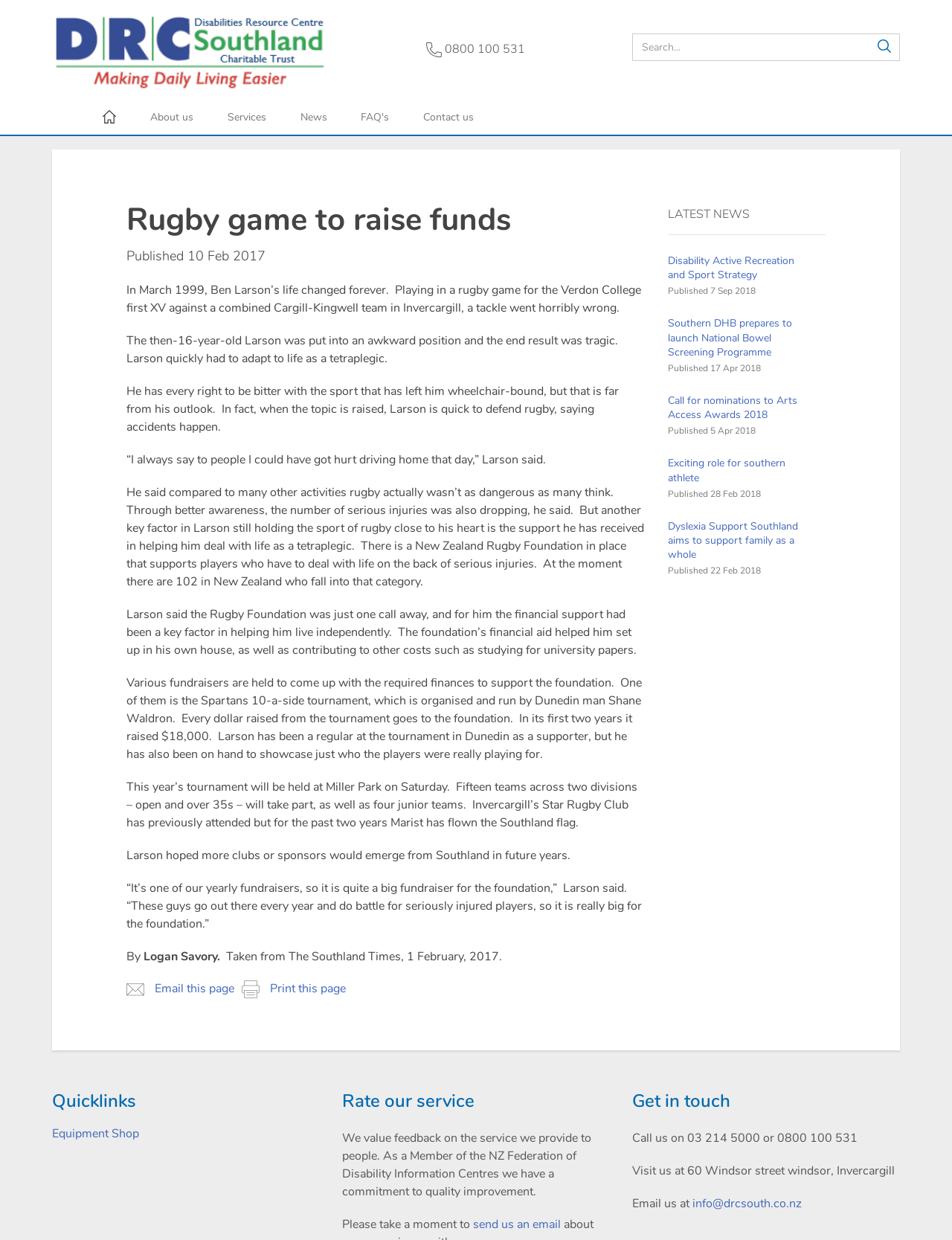Specify the bounding box coordinates (top-left x, top-left y, bottom-right x, bottom-right y) of the UI element in the screenshot that matches this description: erectile dysfunction gondafil

None